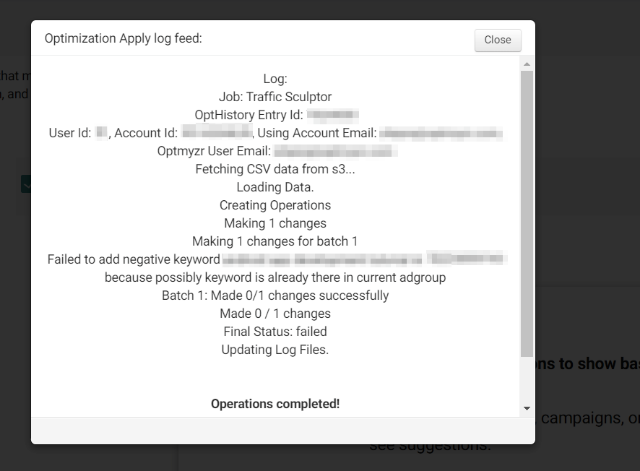What is the name of the specific job?
Please use the visual content to give a single word or phrase answer.

Traffic Sculptor